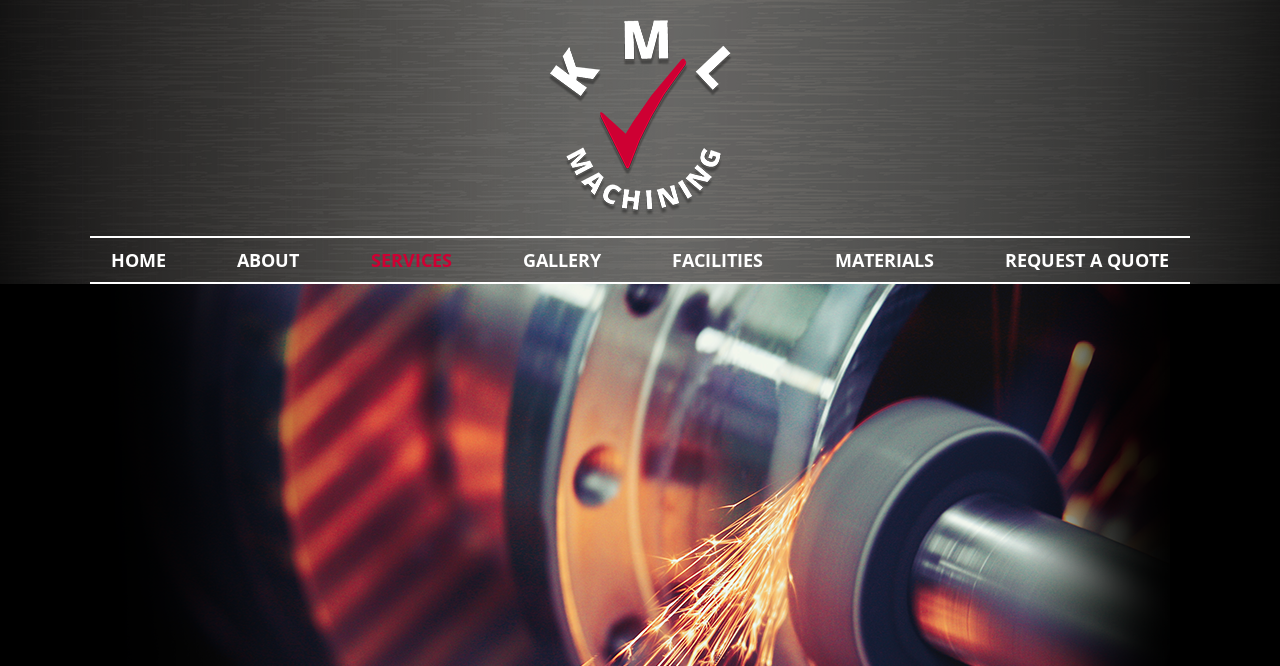Identify the bounding box for the UI element that is described as follows: "title="KML Machining"".

[0.428, 0.03, 0.572, 0.324]